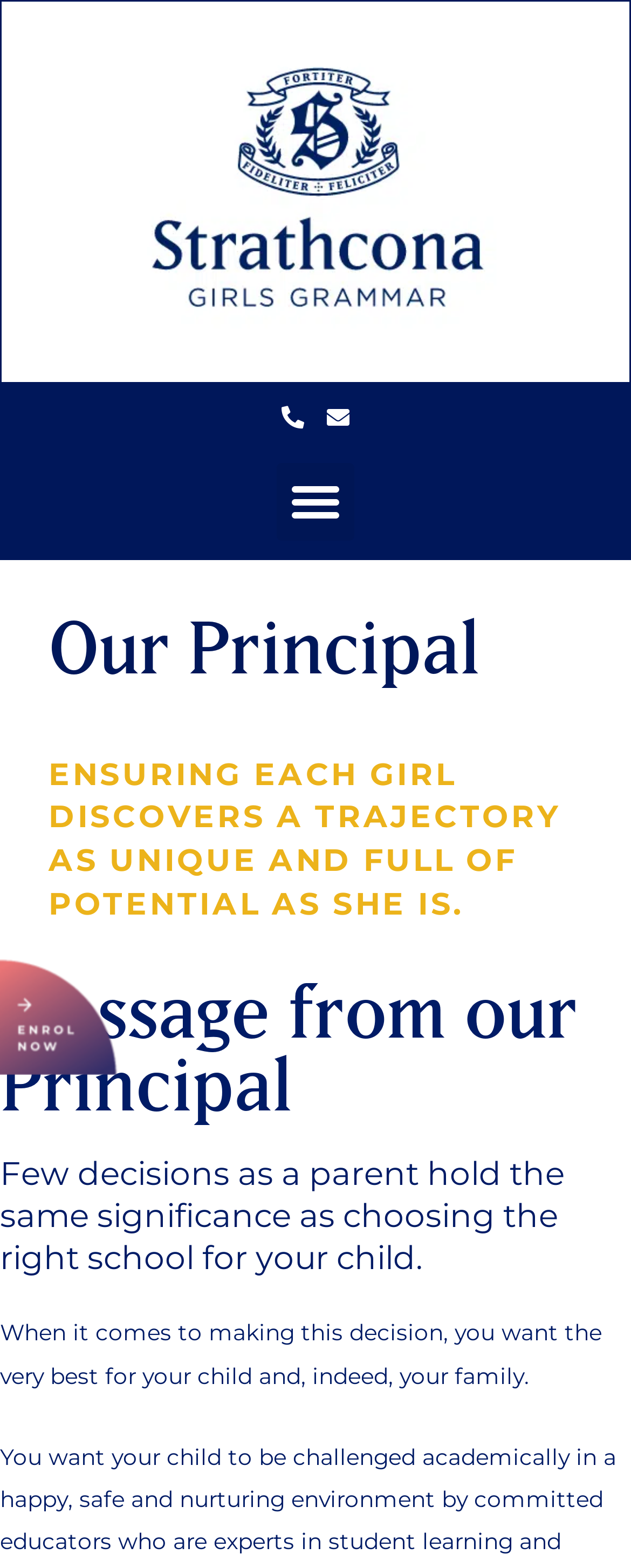Please provide the bounding box coordinates in the format (top-left x, top-left y, bottom-right x, bottom-right y). Remember, all values are floating point numbers between 0 and 1. What is the bounding box coordinate of the region described as: Envelope

[0.5, 0.252, 0.572, 0.281]